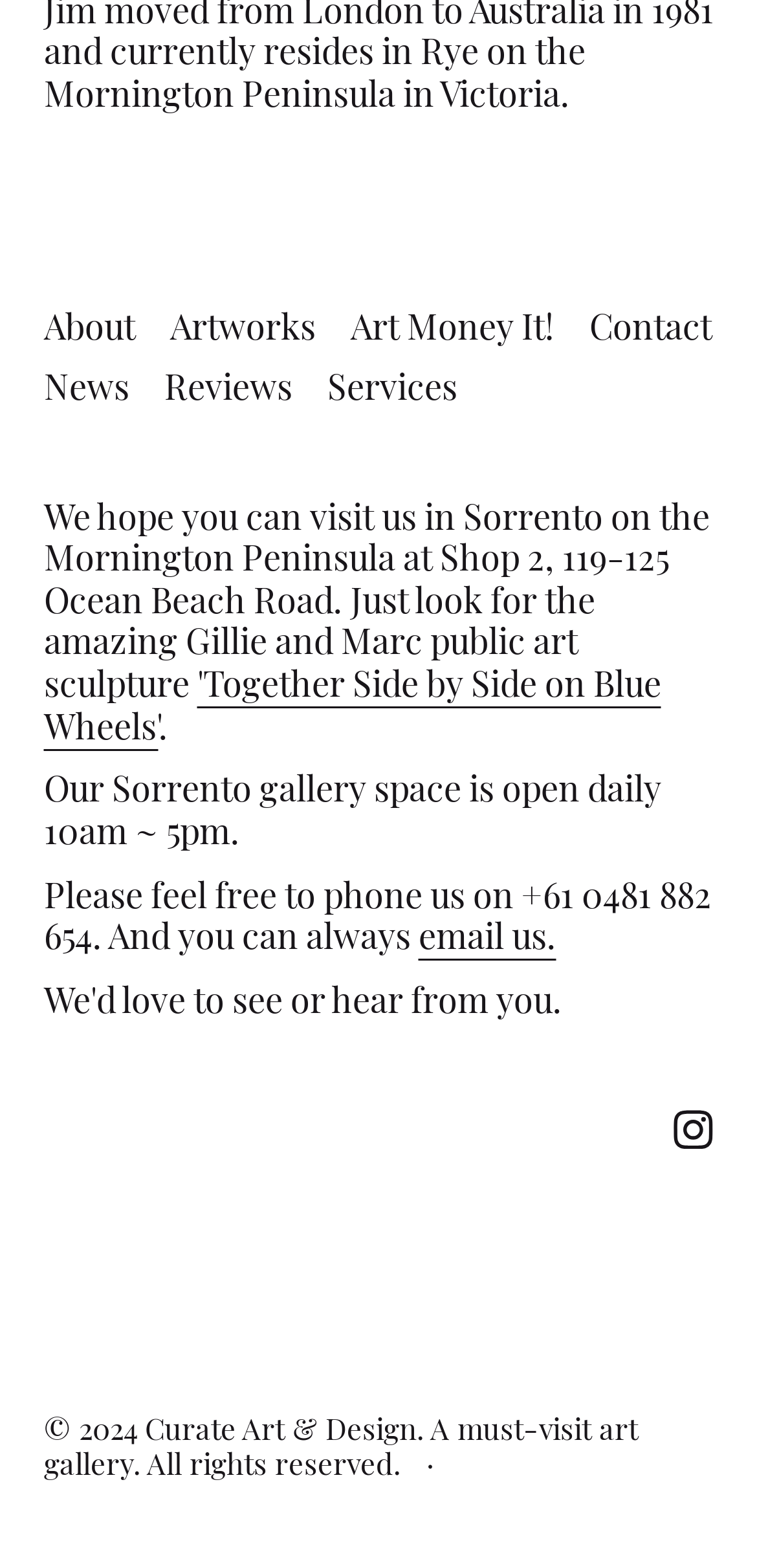What are the daily opening hours of the gallery?
Provide a comprehensive and detailed answer to the question.

I found the daily opening hours by reading the static text element that says 'Our Sorrento gallery space is open daily 10am ~ 5pm.'